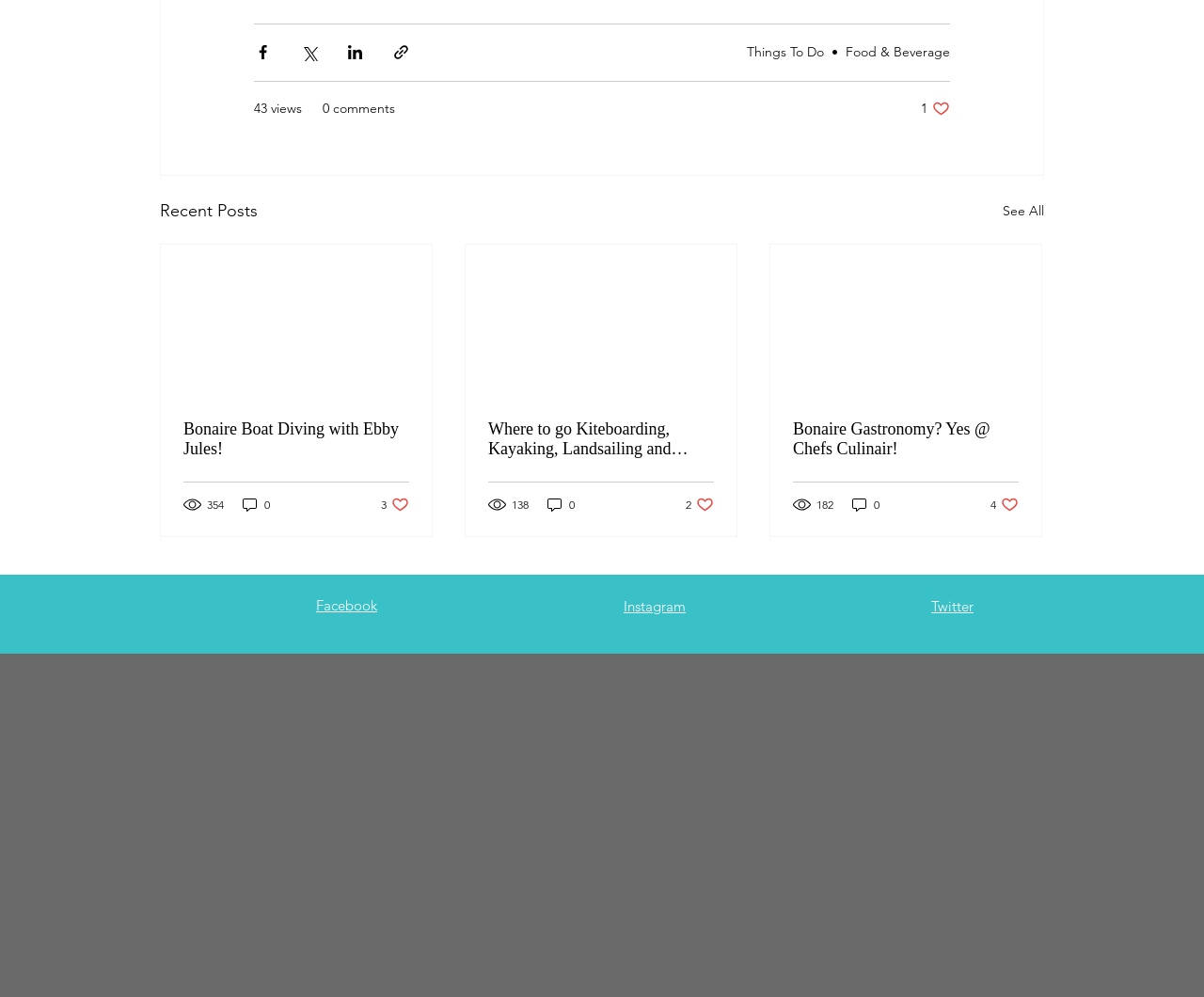What is the purpose of the buttons with social media icons?
Answer briefly with a single word or phrase based on the image.

Sharing